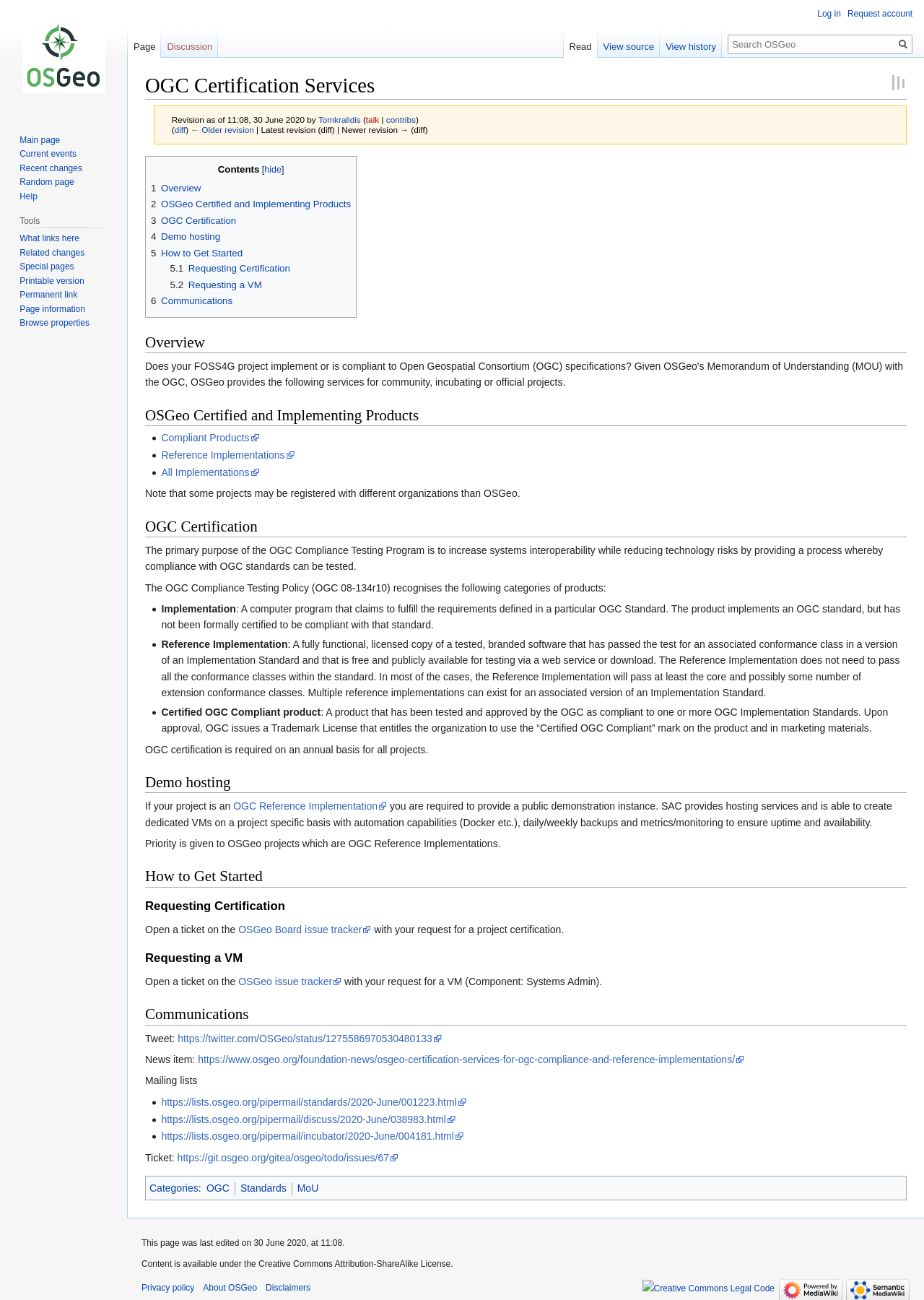Find the bounding box coordinates of the element to click in order to complete the given instruction: "Check communications."

[0.157, 0.773, 0.981, 0.789]